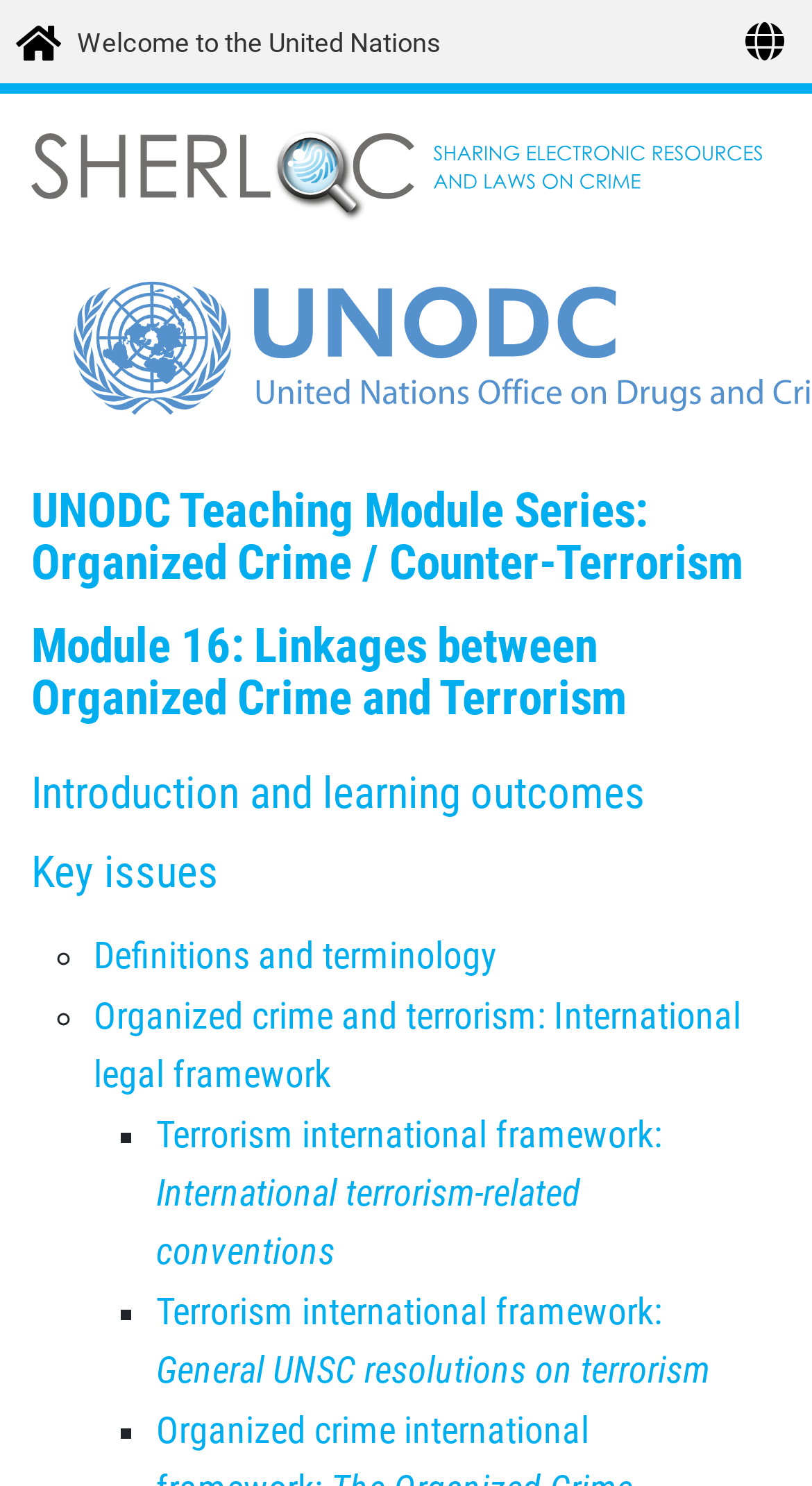Give a full account of the webpage's elements and their arrangement.

The webpage is a student assessment page for the Organized Crime Module 16, focusing on research and independent study questions. At the top right corner, there is a button to toggle the language switcher. Below it, there is a link on the left side of the page. 

The main content of the page is divided into sections, each with a heading. The first heading, "UNODC Teaching Module Series: Organized Crime / Counter-Terrorism", is located at the top left of the page, followed by a link with the same text. 

Below this section, there are four subsequent sections with headings: "Module 16: Linkages between Organized Crime and Terrorism", "Introduction and learning outcomes", "Key issues", each with a corresponding link. 

Under the "Key issues" section, there are two lists of links, each with a list marker. The first list has two links: "Definitions and terminology" and "Organized crime and terrorism: International legal framework". The second list has two links as well: "Terrorism international framework: International terrorism-related conventions" and "Terrorism international framework: General UNSC resolutions on terrorism".